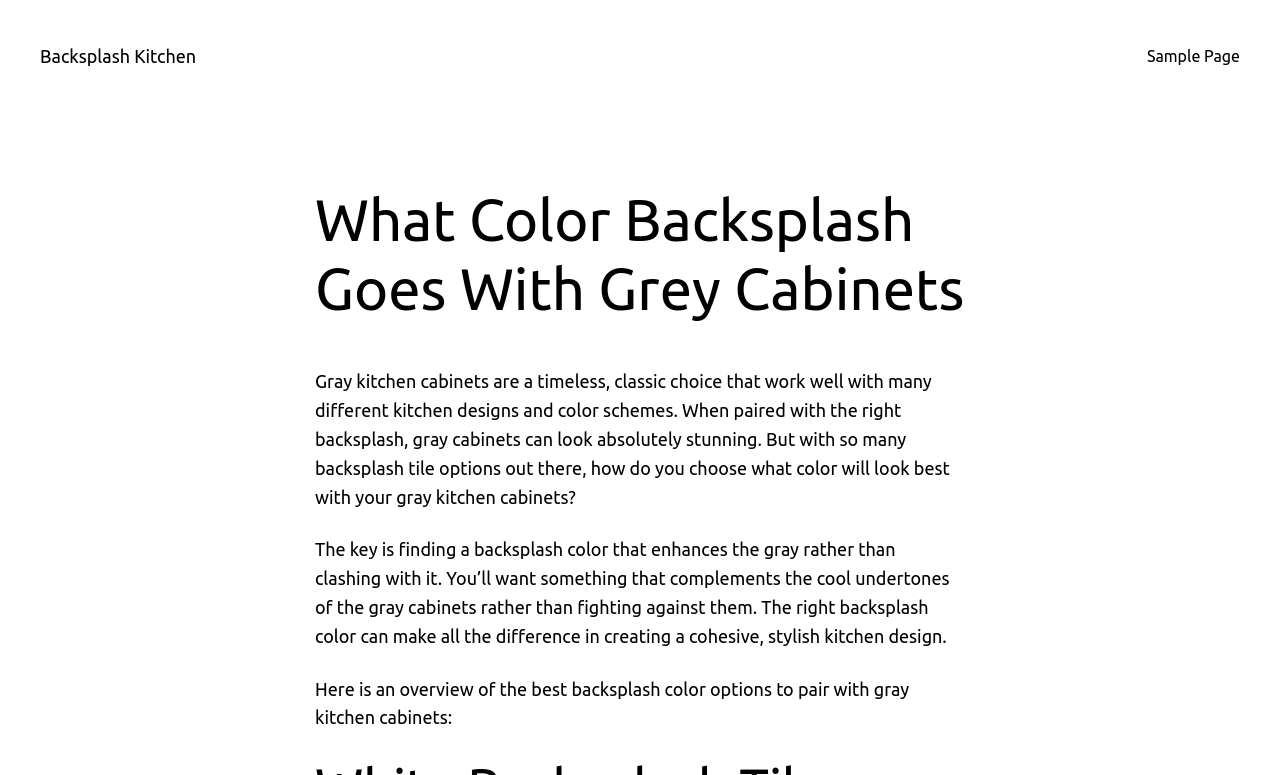Identify the headline of the webpage and generate its text content.

What Color Backsplash Goes With Grey Cabinets